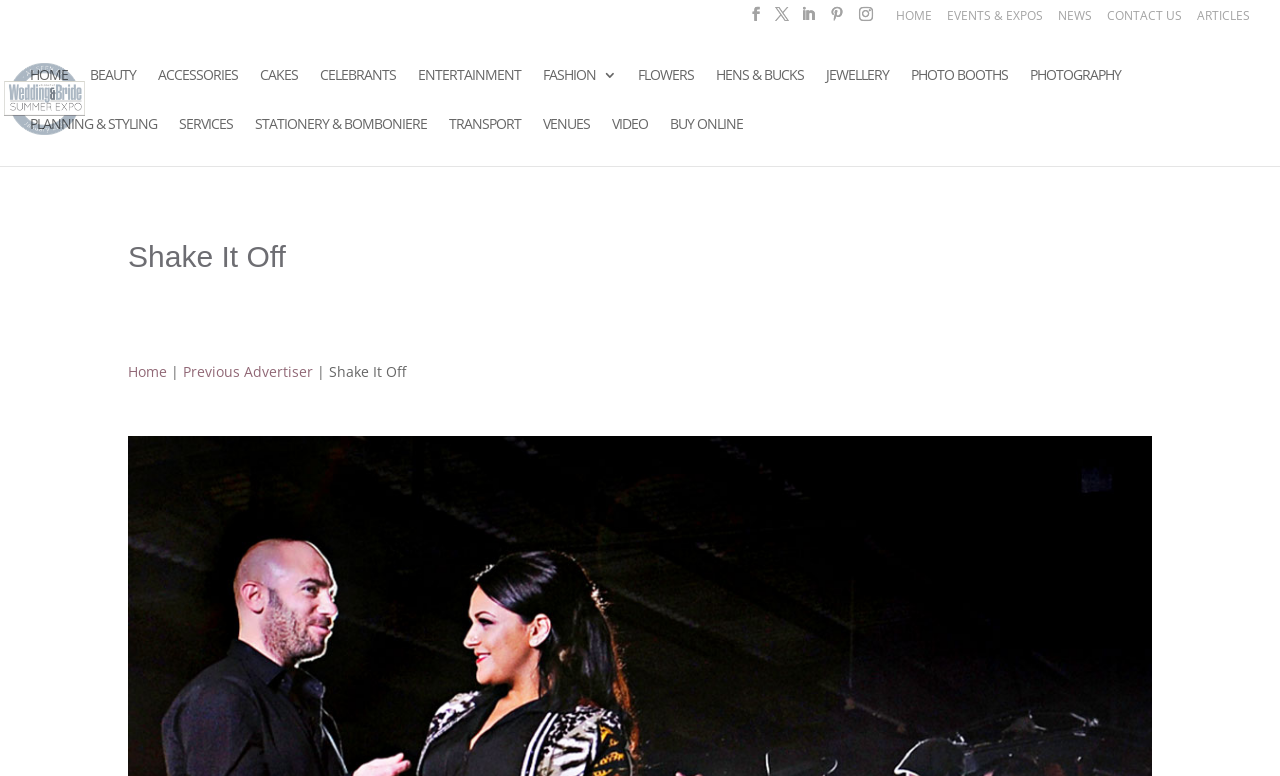Identify the bounding box coordinates necessary to click and complete the given instruction: "Go to the archives of June 2024".

None